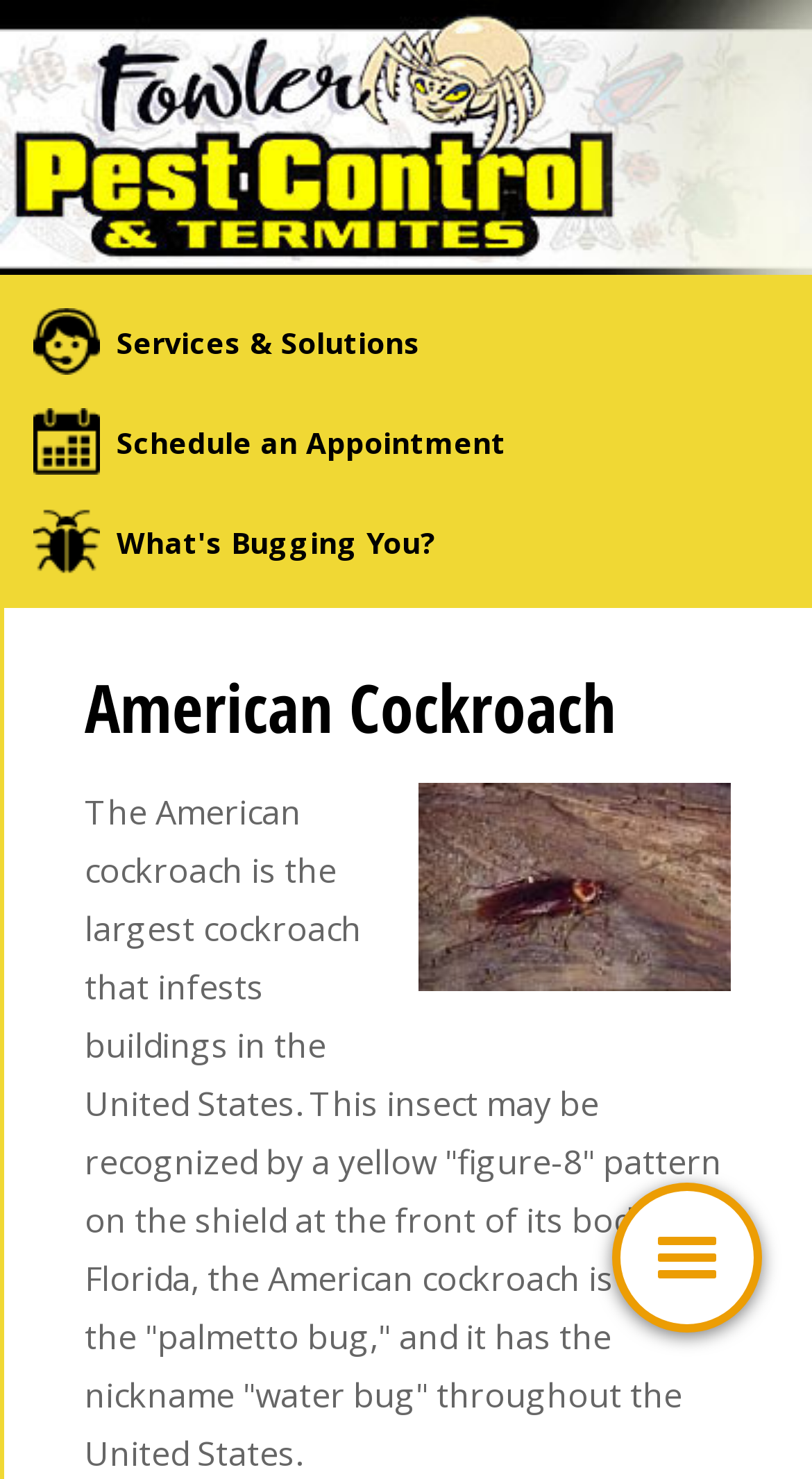For the given element description Services & Solutions, determine the bounding box coordinates of the UI element. The coordinates should follow the format (top-left x, top-left y, bottom-right x, bottom-right y) and be within the range of 0 to 1.

[0.041, 0.208, 0.59, 0.253]